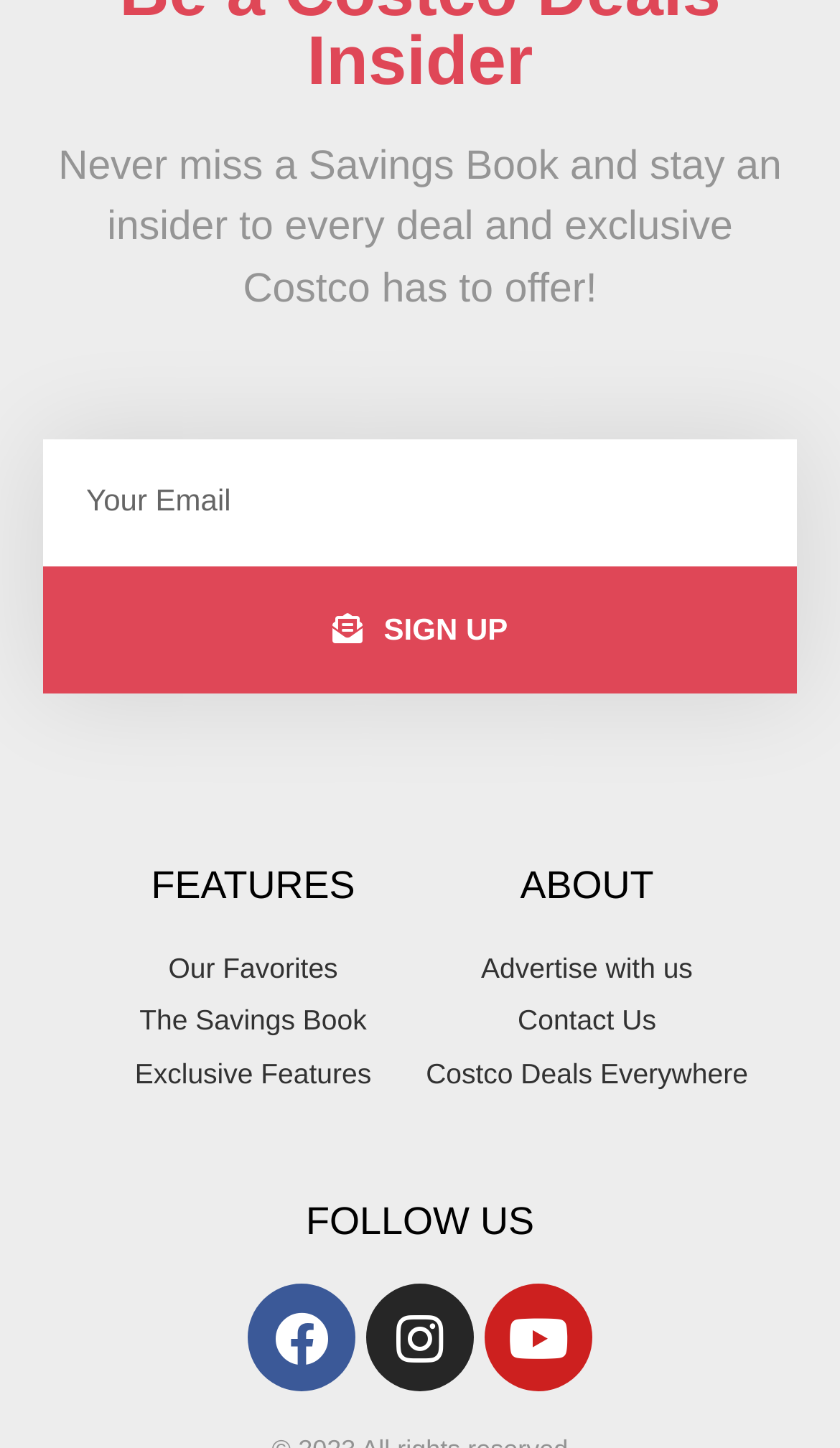Identify the bounding box coordinates of the clickable region required to complete the instruction: "View Our Favorites". The coordinates should be given as four float numbers within the range of 0 and 1, i.e., [left, top, right, bottom].

[0.103, 0.654, 0.5, 0.683]